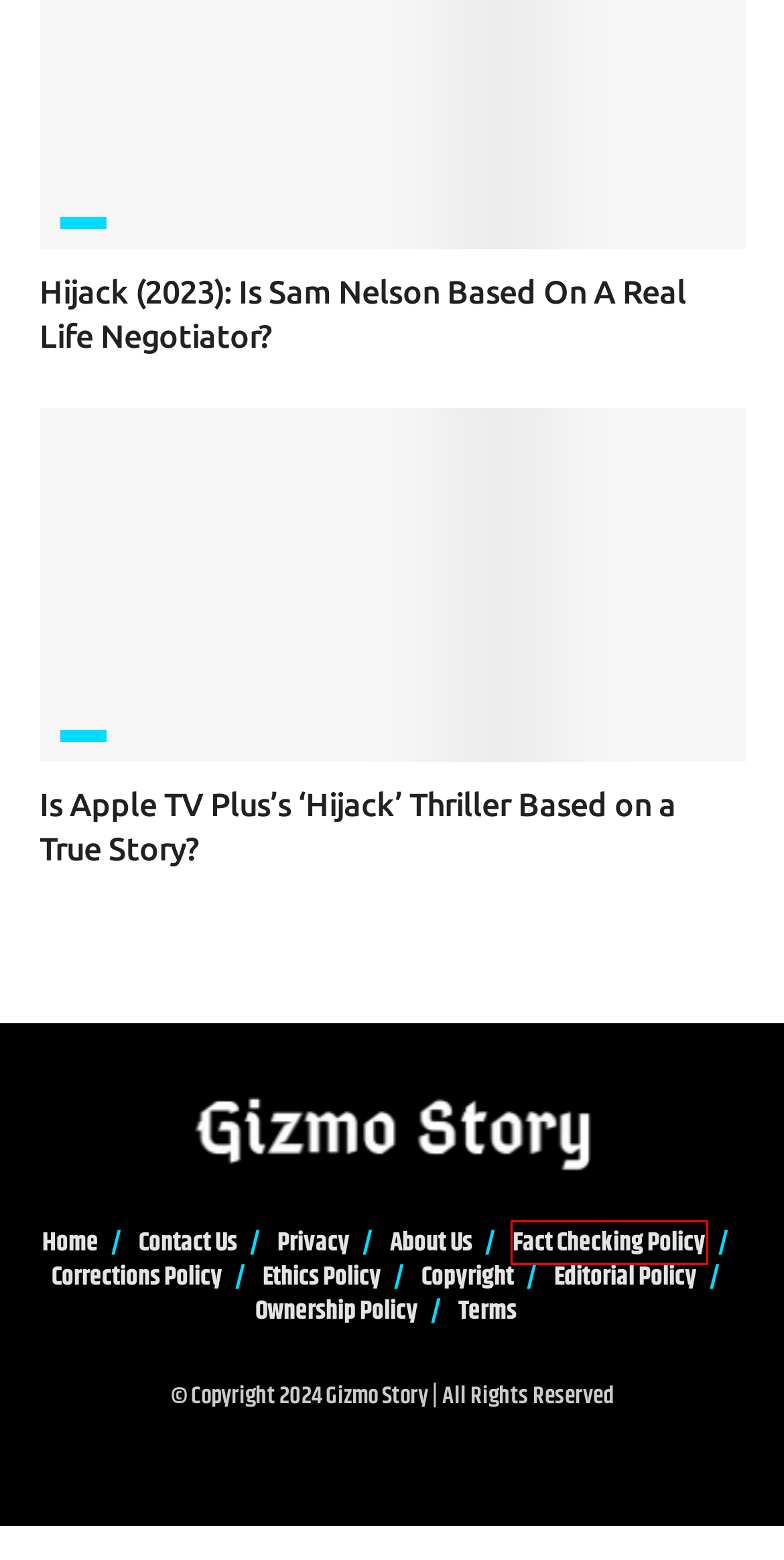Analyze the screenshot of a webpage that features a red rectangle bounding box. Pick the webpage description that best matches the new webpage you would see after clicking on the element within the red bounding box. Here are the candidates:
A. Terms of Use | Gizmo Story
B. Crazy Rich Asians 2: Release Date, Cast, Plot, Synopsis And More
C. Celebrity | Gizmo Story
D. Is Apple TV Plus's 'Hijack' Thriller Based on a True Story? - Gizmo Story
E. Ownership Policy | Gizmo Story
F. Fact Checking Policy | Gizmo Story
G. TV Shows - Gizmo Story
H. Corrections Policy | Gizmo Story

F